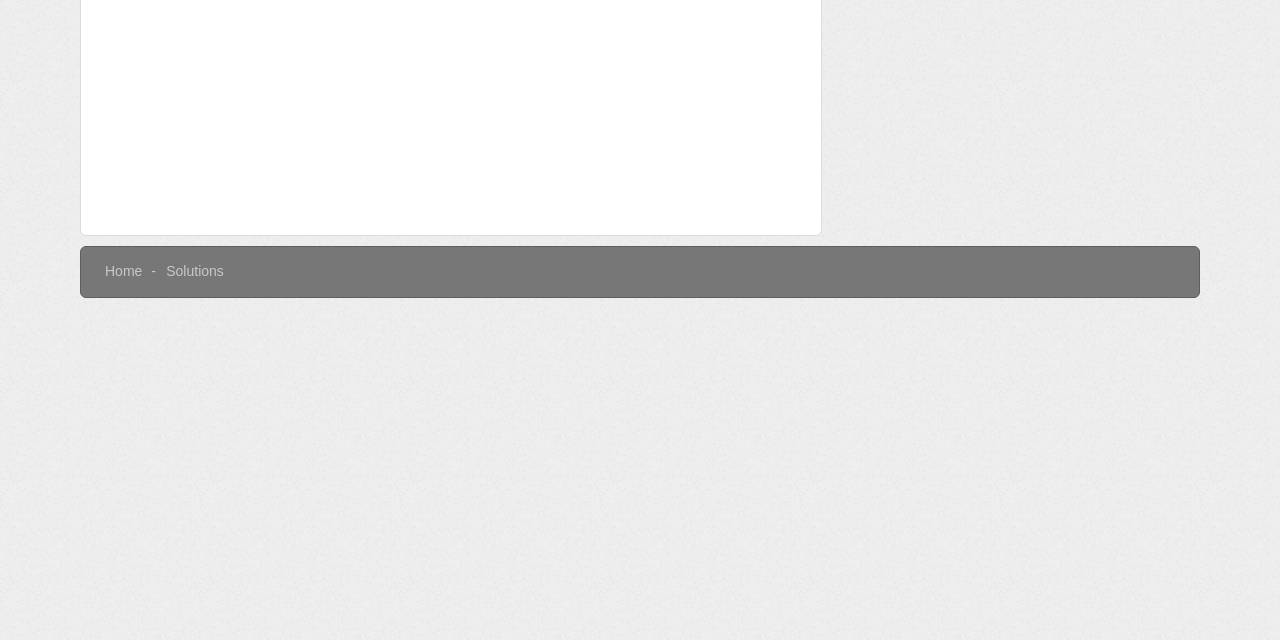Locate the UI element that matches the description Solutions in the webpage screenshot. Return the bounding box coordinates in the format (top-left x, top-left y, bottom-right x, bottom-right y), with values ranging from 0 to 1.

[0.13, 0.411, 0.175, 0.436]